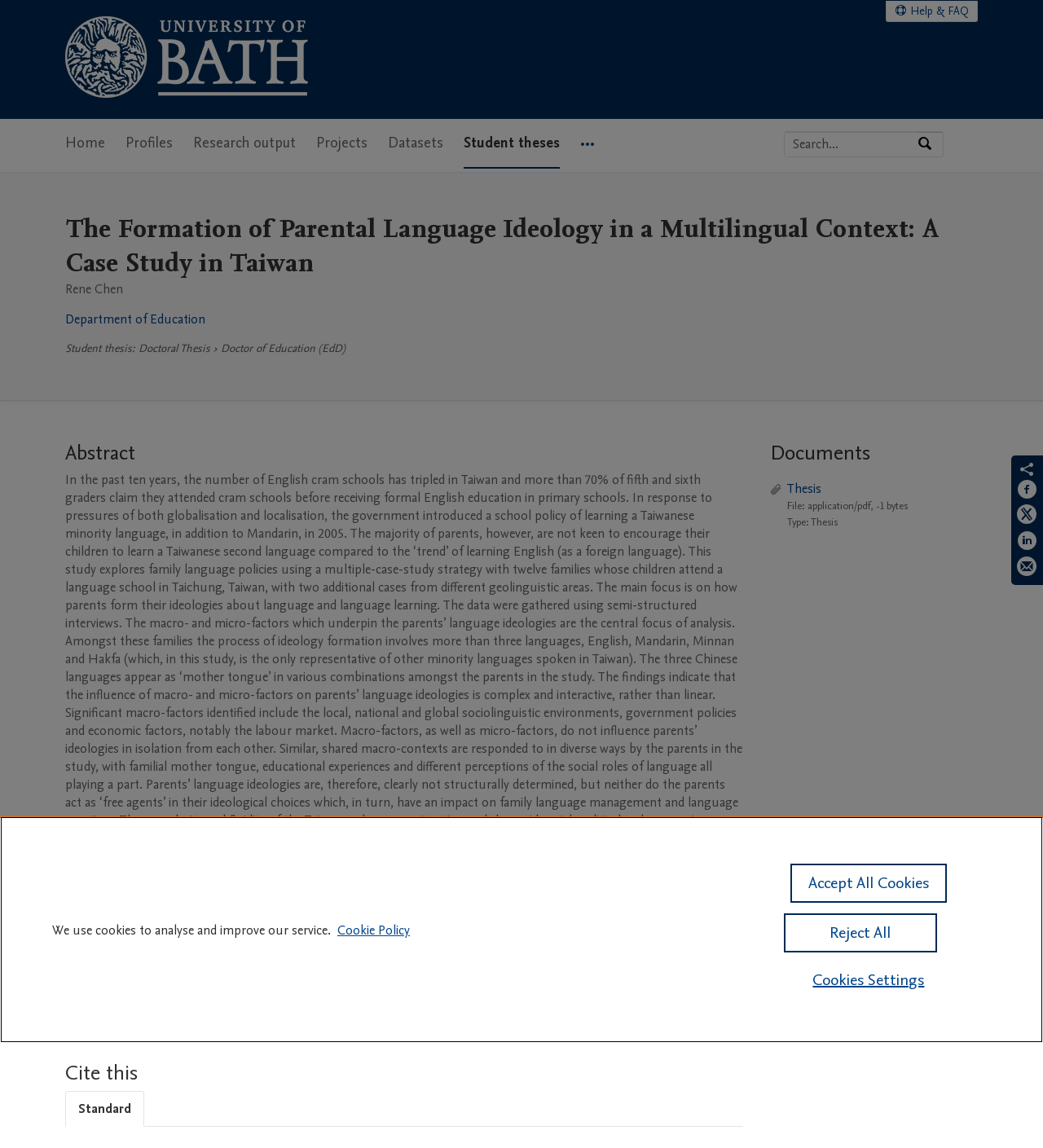Answer the question using only a single word or phrase: 
How many languages are mentioned in the abstract?

5